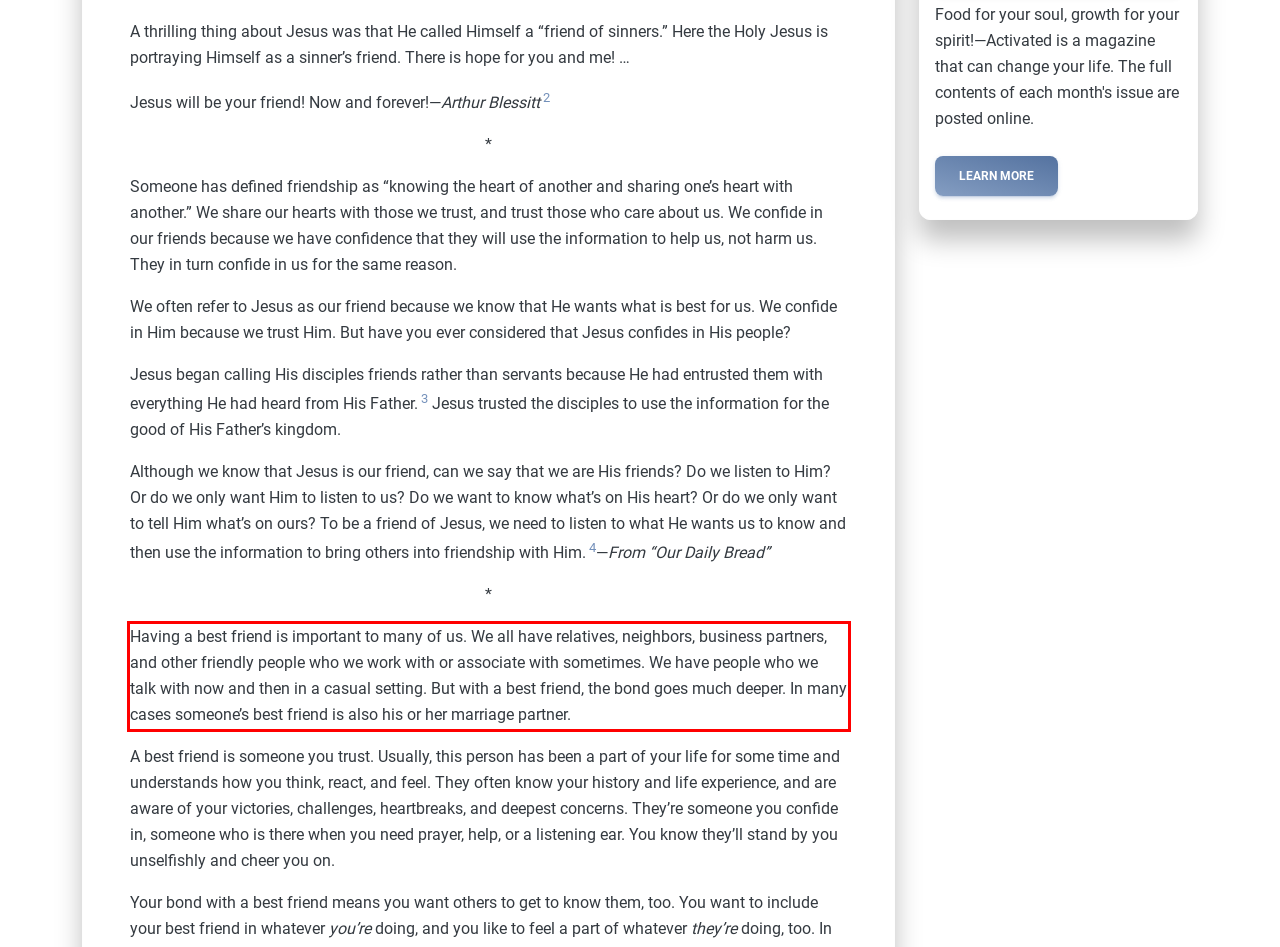In the given screenshot, locate the red bounding box and extract the text content from within it.

Having a best friend is important to many of us. We all have relatives, neighbors, business partners, and other friendly people who we work with or associate with sometimes. We have people who we talk with now and then in a casual setting. But with a best friend, the bond goes much deeper. In many cases someone’s best friend is also his or her marriage partner.